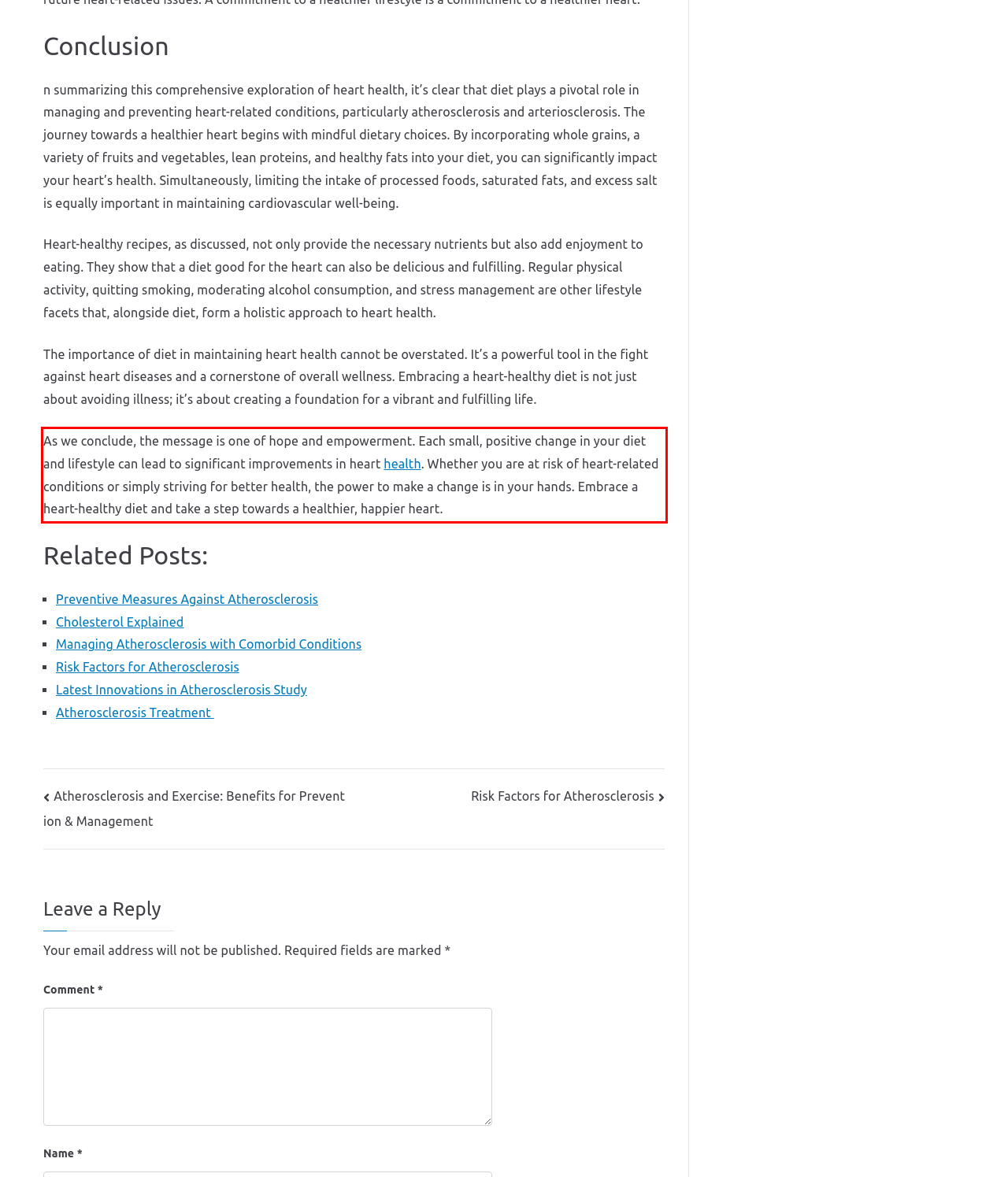Analyze the screenshot of the webpage that features a red bounding box and recognize the text content enclosed within this red bounding box.

As we conclude, the message is one of hope and empowerment. Each small, positive change in your diet and lifestyle can lead to significant improvements in heart health. Whether you are at risk of heart-related conditions or simply striving for better health, the power to make a change is in your hands. Embrace a heart-healthy diet and take a step towards a healthier, happier heart.